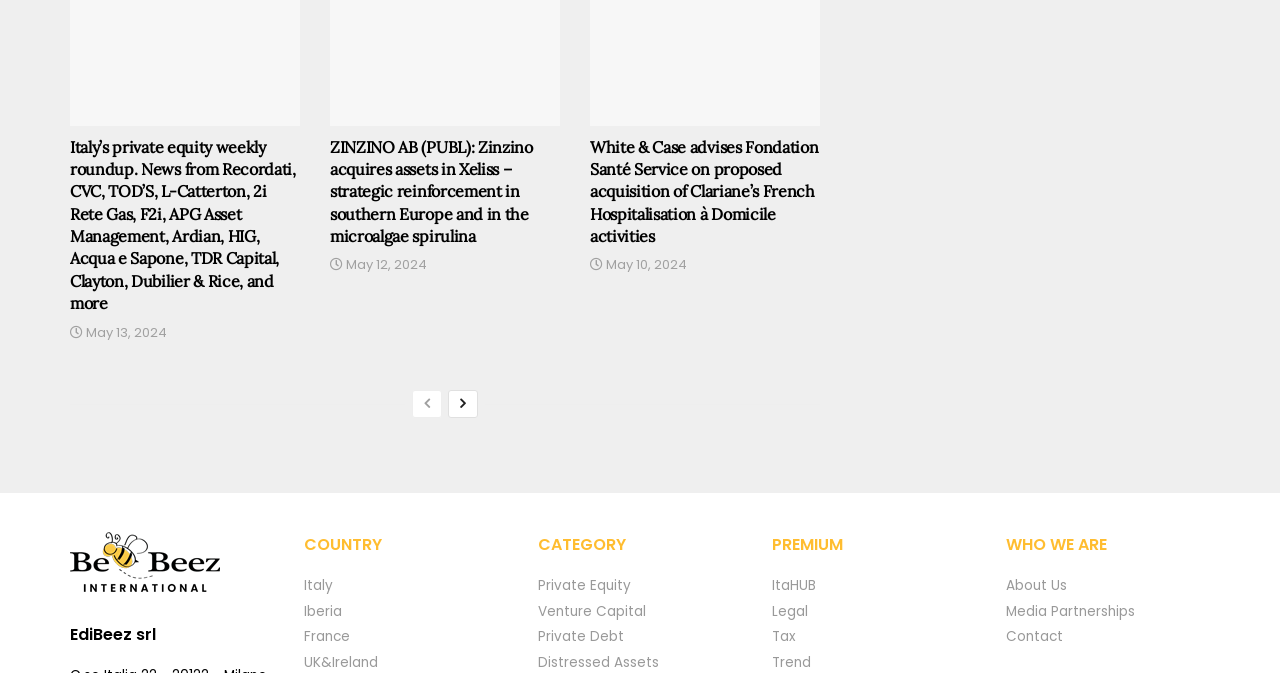Locate the bounding box coordinates of the clickable region necessary to complete the following instruction: "Read news about Italy's private equity weekly roundup". Provide the coordinates in the format of four float numbers between 0 and 1, i.e., [left, top, right, bottom].

[0.055, 0.201, 0.234, 0.468]